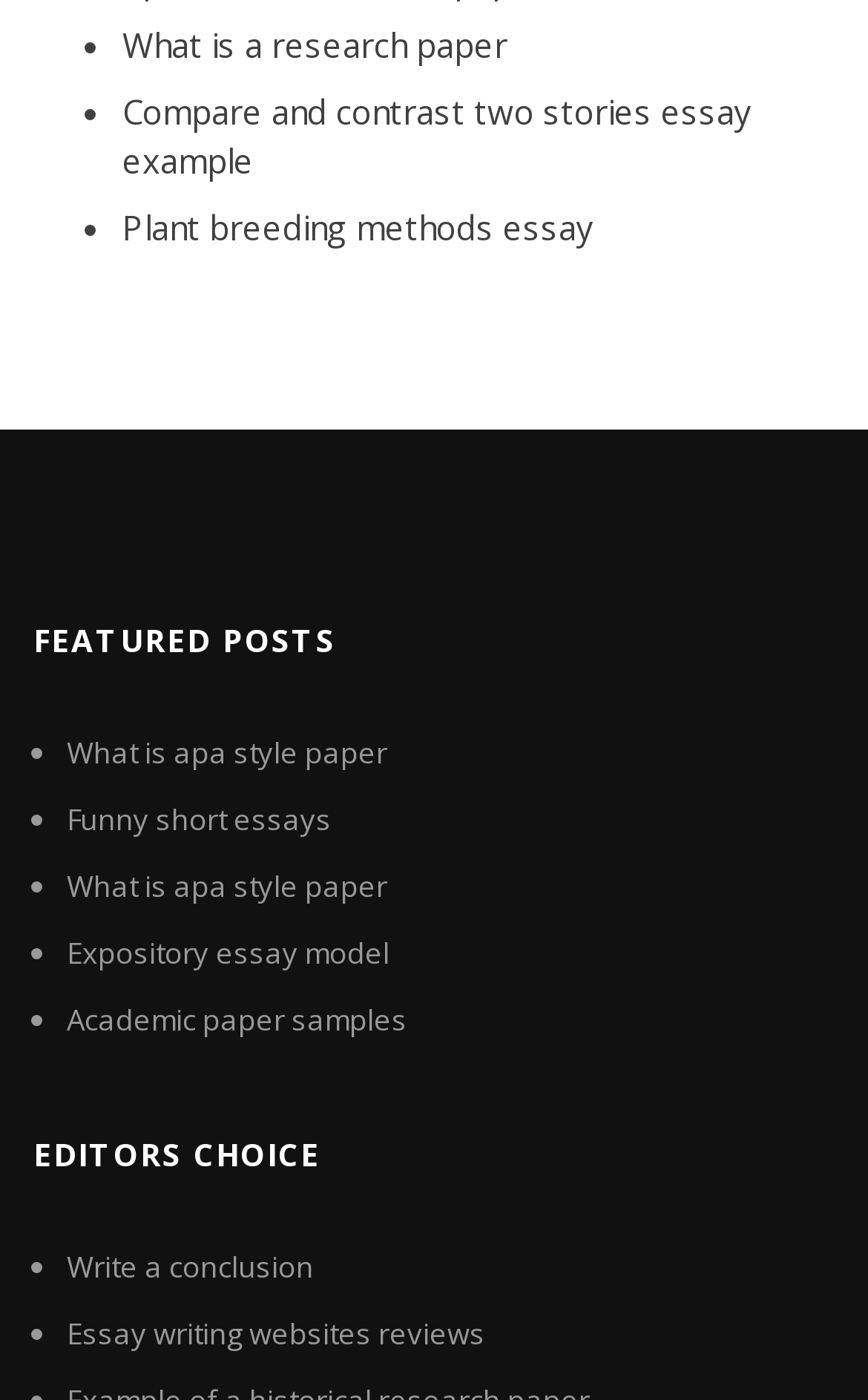Show the bounding box coordinates for the HTML element described as: "Plant breeding methods essay".

[0.141, 0.146, 0.685, 0.178]